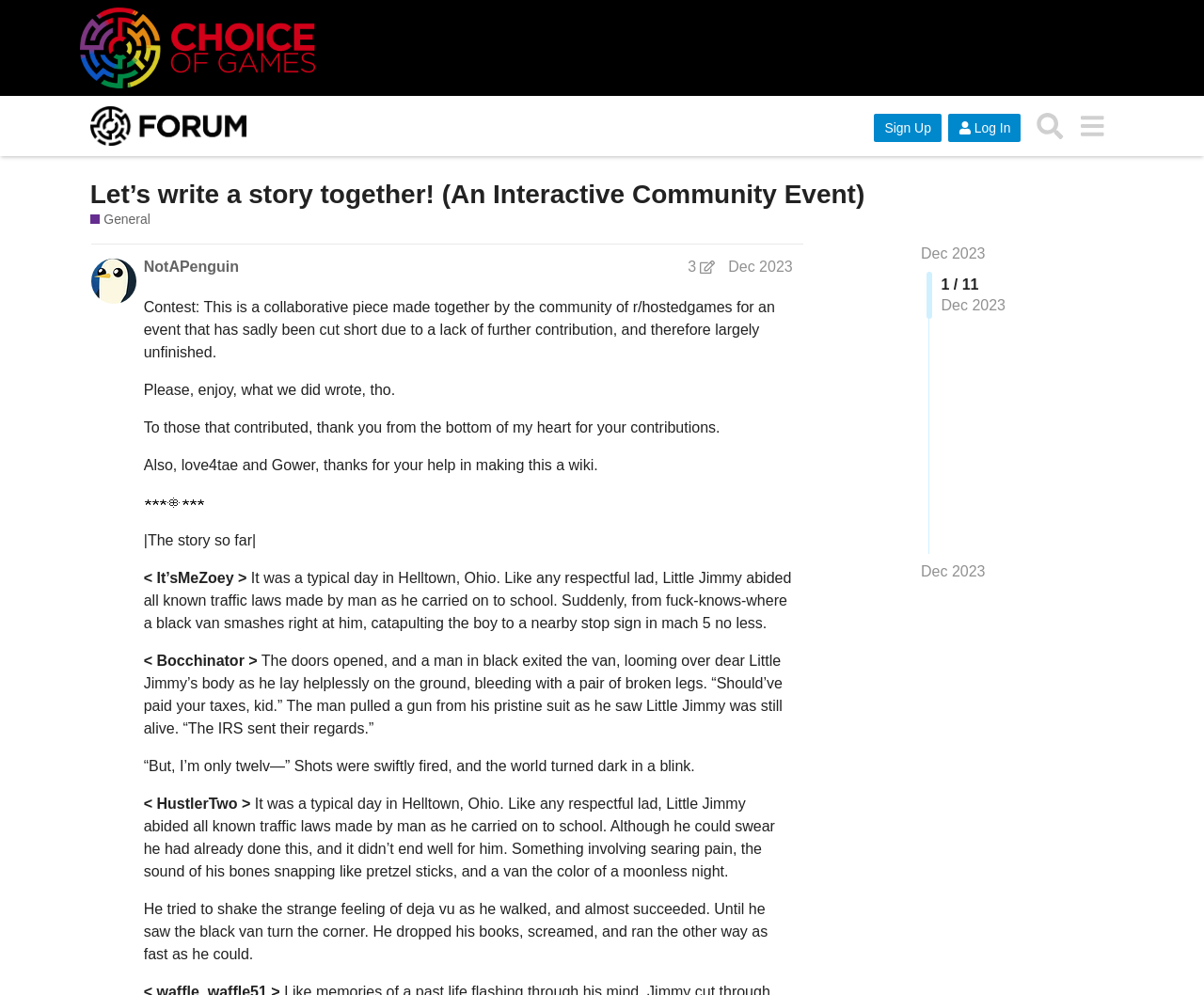Detail the various sections and features present on the webpage.

This webpage appears to be a forum discussion thread on the Choice of Games Forum, specifically focused on a collaborative storytelling event. At the top of the page, there is a header section with a logo image and links to the forum's main page, sign-up, log-in, and search functions. Below this, there is a heading that reads "Let's write a story together! (An Interactive Community Event)" with a link to the event's main page.

The main content of the page is a series of posts from different users, each with their own section. The first post is from a user named NotAPenguin, who explains that the collaborative storytelling event was cut short due to a lack of further contributions and is therefore largely unfinished. The user thanks those who contributed to the event and mentions that the story is still available to read.

The rest of the page is dedicated to the story itself, with each section written by a different user. The story appears to be a dark and humorous tale about a boy named Little Jimmy who is involved in a series of strange and violent events in a town called Helltown, Ohio. The story is told through a series of vignettes, each written in a different style and tone.

There are a total of five sections to the story, each written by a different user. The sections are separated by horizontal lines and are labeled with the username of the author. The story is quite long, with each section ranging from a few sentences to several paragraphs. The tone of the story is dark and humorous, with a focus on absurd and violent events.